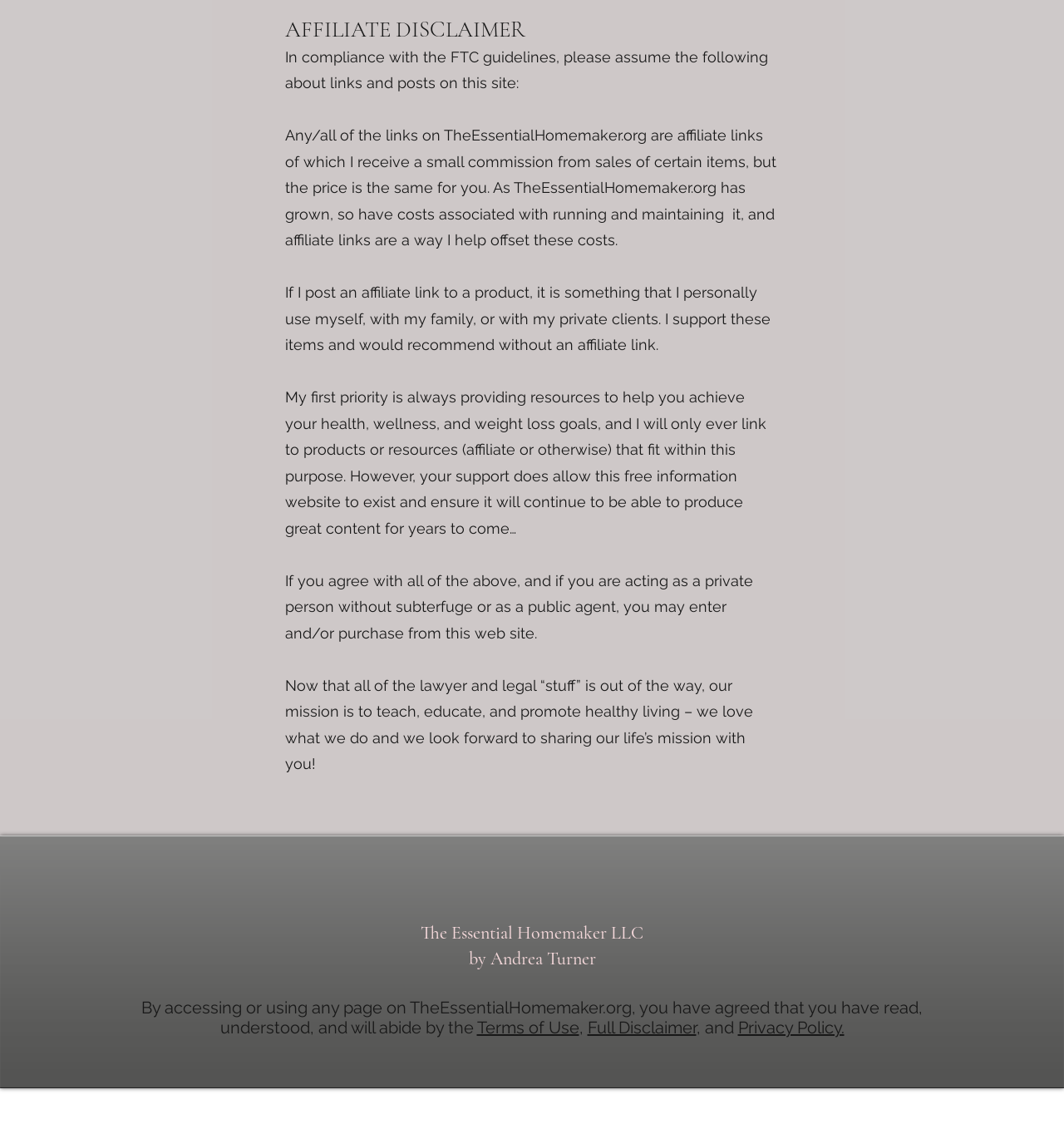Specify the bounding box coordinates of the area to click in order to execute this command: 'Go to the Full Disclaimer page'. The coordinates should consist of four float numbers ranging from 0 to 1, and should be formatted as [left, top, right, bottom].

[0.552, 0.905, 0.654, 0.923]